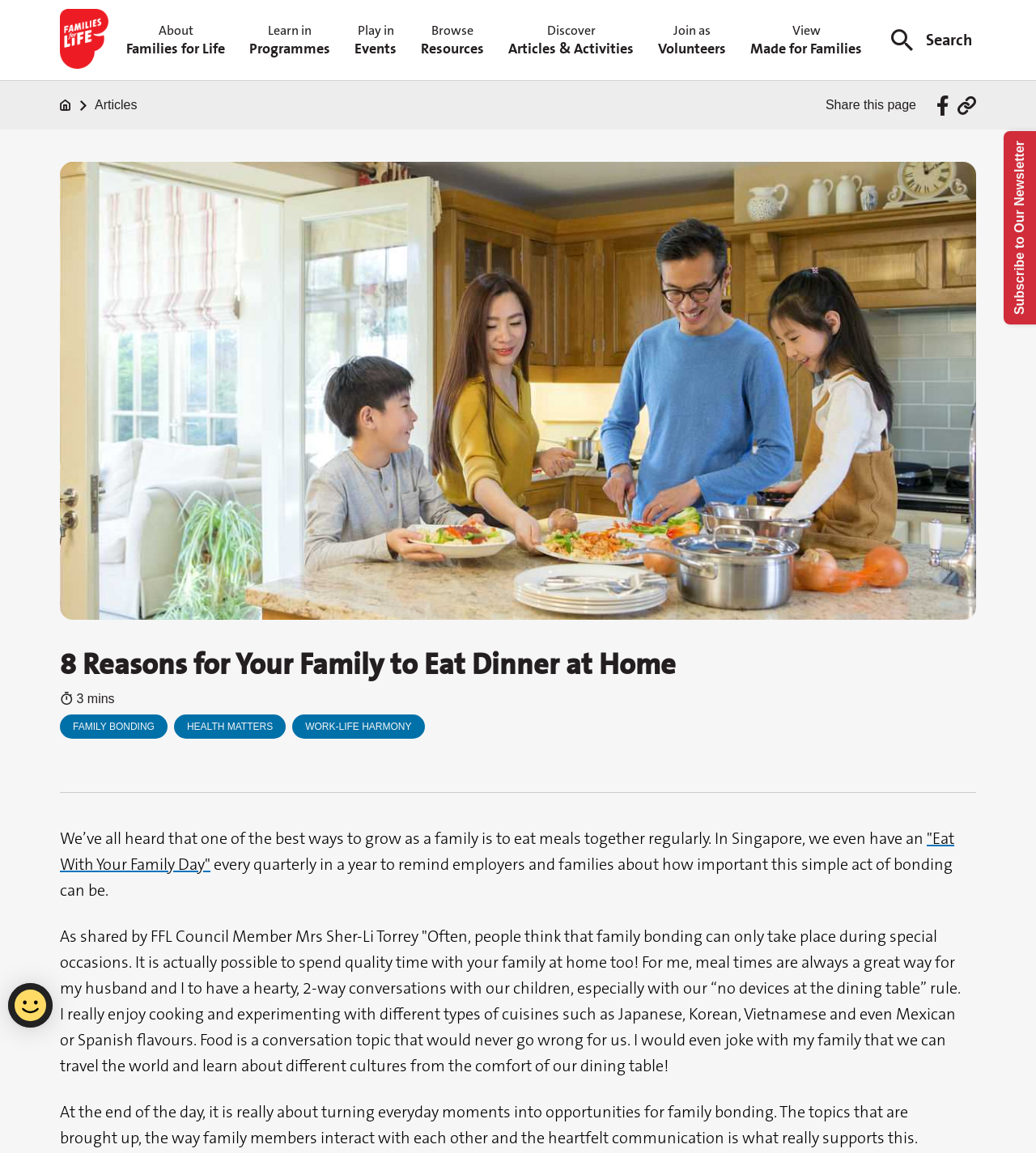Is there a newsletter subscription option on the webpage?
Please use the image to provide an in-depth answer to the question.

I searched the webpage and found a link at the bottom right corner that says 'Subscribe to Our Newsletter', which indicates that there is a newsletter subscription option available.